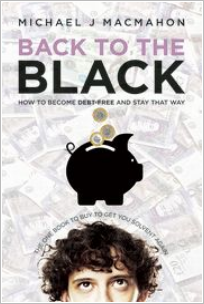What is the author's name?
Offer a detailed and exhaustive answer to the question.

The author's name is mentioned on the book cover, although it is not explicitly stated in the caption. However, based on the context, it can be inferred that the author's name is Michael J. MacMahon, as mentioned in the caption.